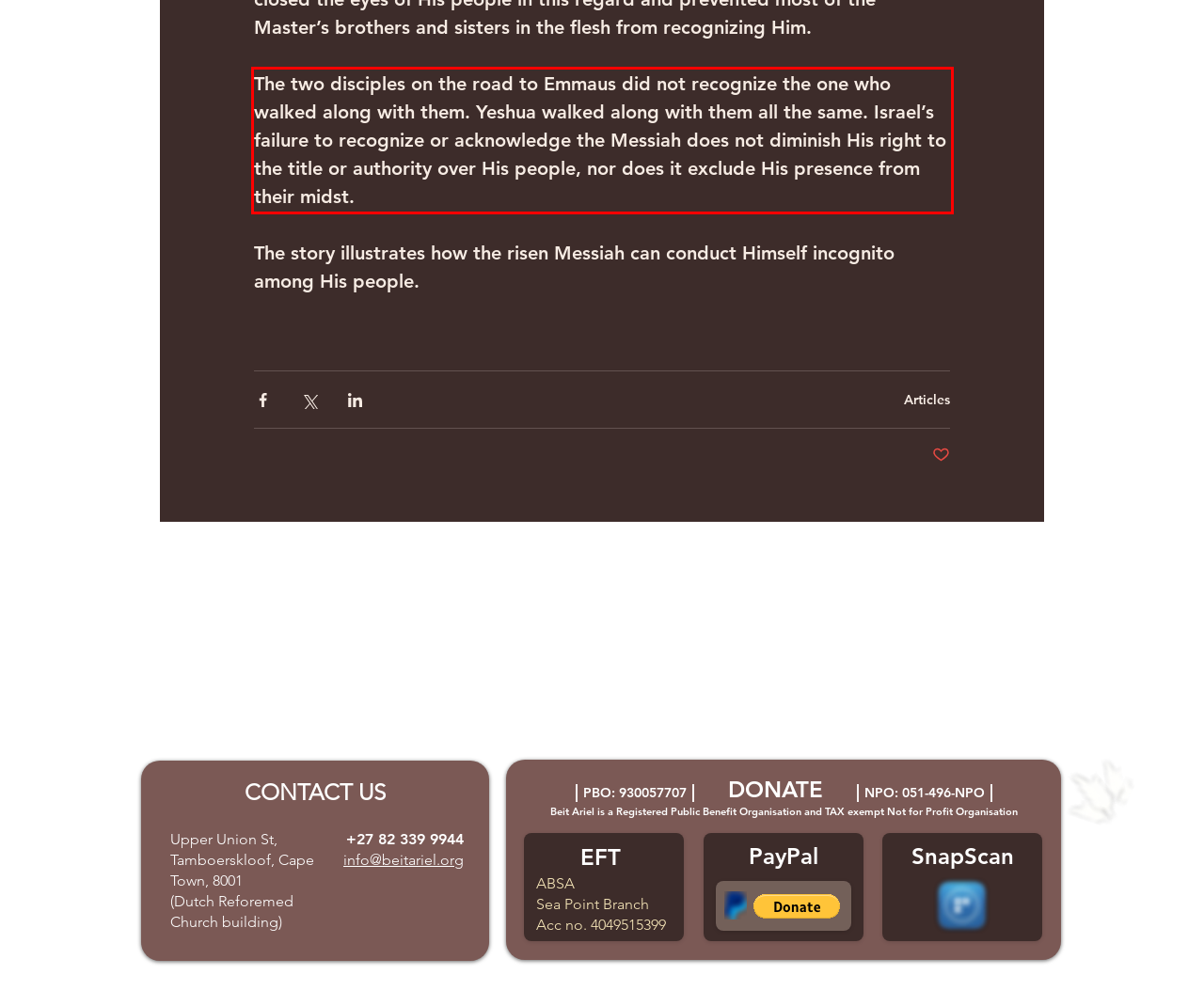Please perform OCR on the UI element surrounded by the red bounding box in the given webpage screenshot and extract its text content.

The two disciples on the road to Emmaus did not recognize the one who walked along with them. Yeshua walked along with them all the same. Israel’s failure to recognize or acknowledge the Messiah does not diminish His right to the title or authority over His people, nor does it exclude His presence from their midst.